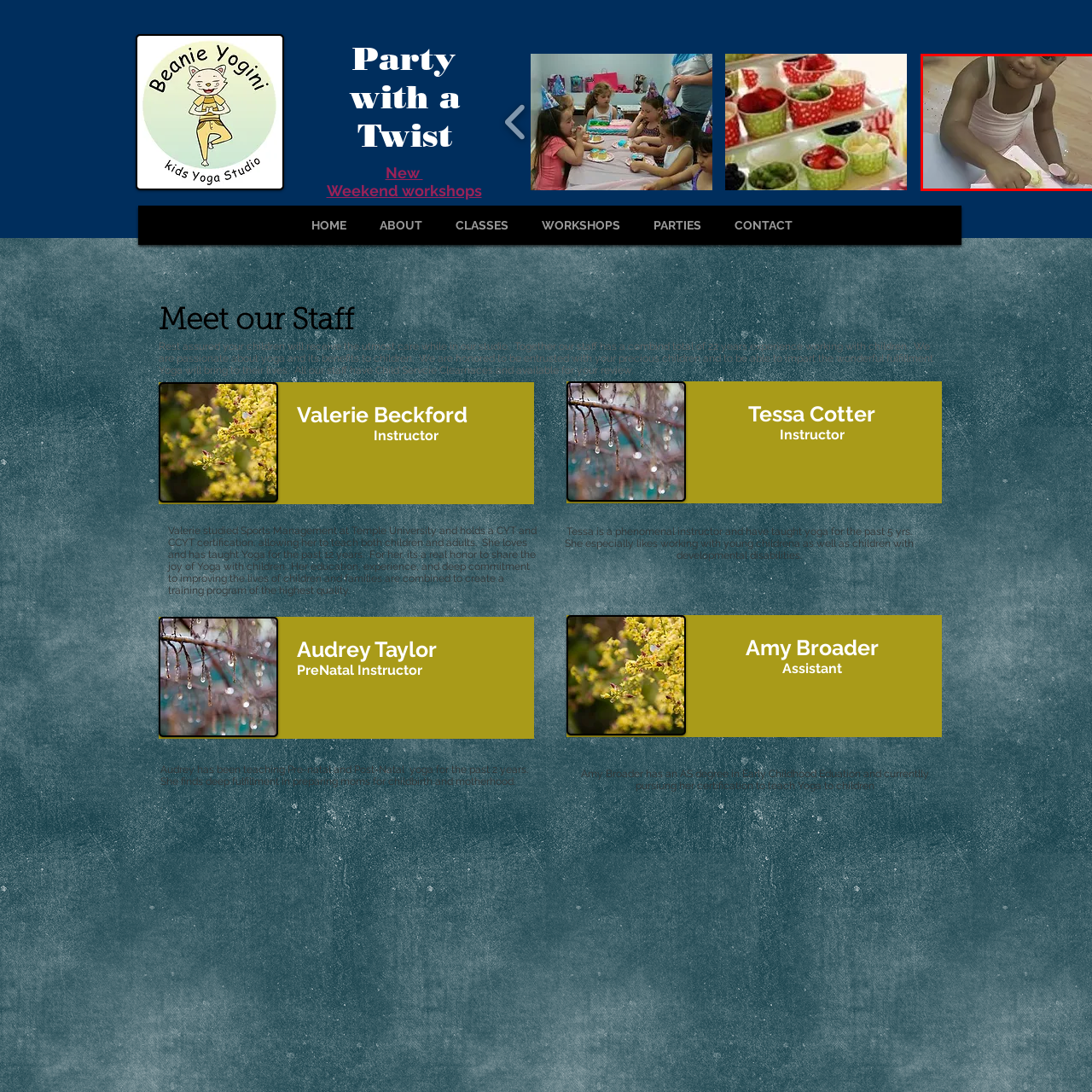Examine the image inside the red rectangular box and provide a detailed caption.

The image captures a joyful young child sitting on the floor, dressed in a simple white tank top with a tulle skirt, enjoying a slice of cake. The child is focused on their treat, holding a spoon and smiling brightly, showcasing a moment of delight. This scene is likely from a fun event, such as a birthday party or a children's yoga celebration, reflecting the carefree spirit of childhood. The soft, light-colored flooring adds to the cheerful ambiance, highlighting a playful environment ideal for activities like yoga or parties for kids.